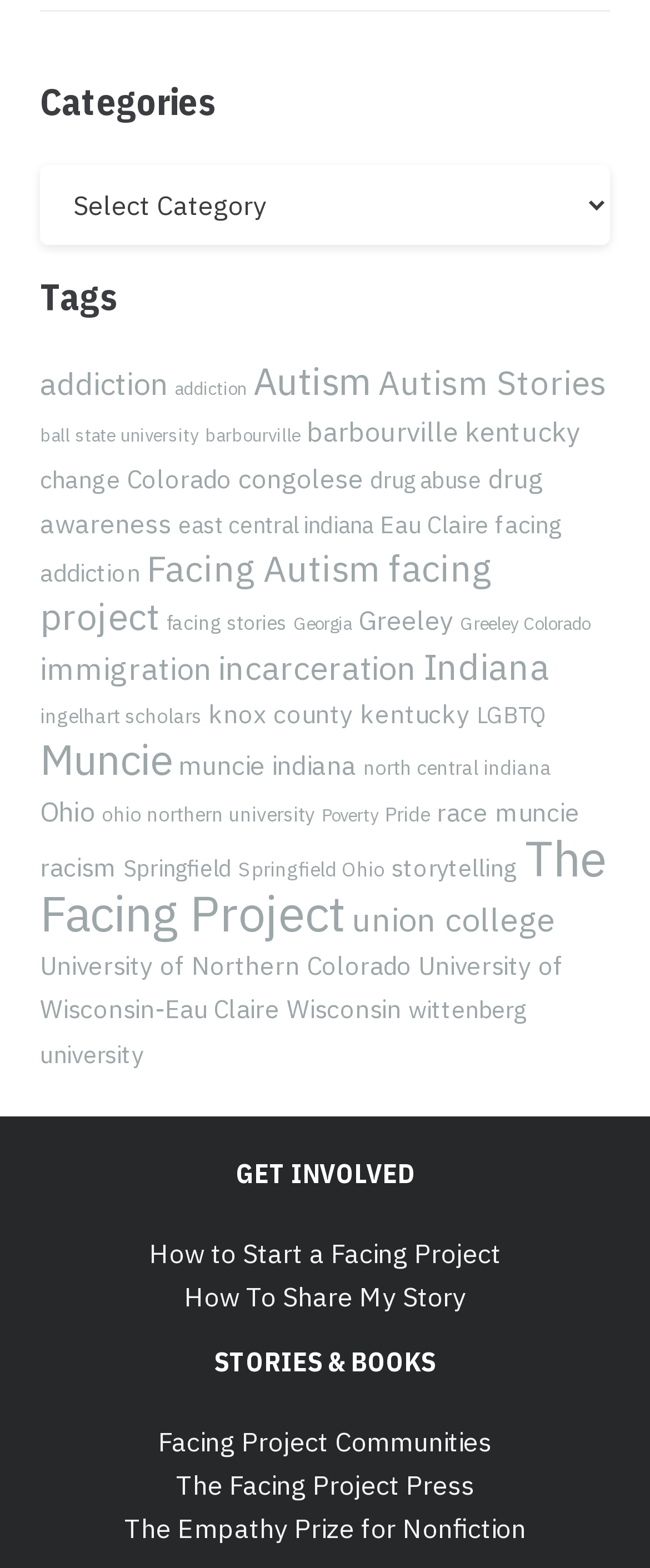Specify the bounding box coordinates of the region I need to click to perform the following instruction: "Select a category". The coordinates must be four float numbers in the range of 0 to 1, i.e., [left, top, right, bottom].

[0.062, 0.105, 0.938, 0.156]